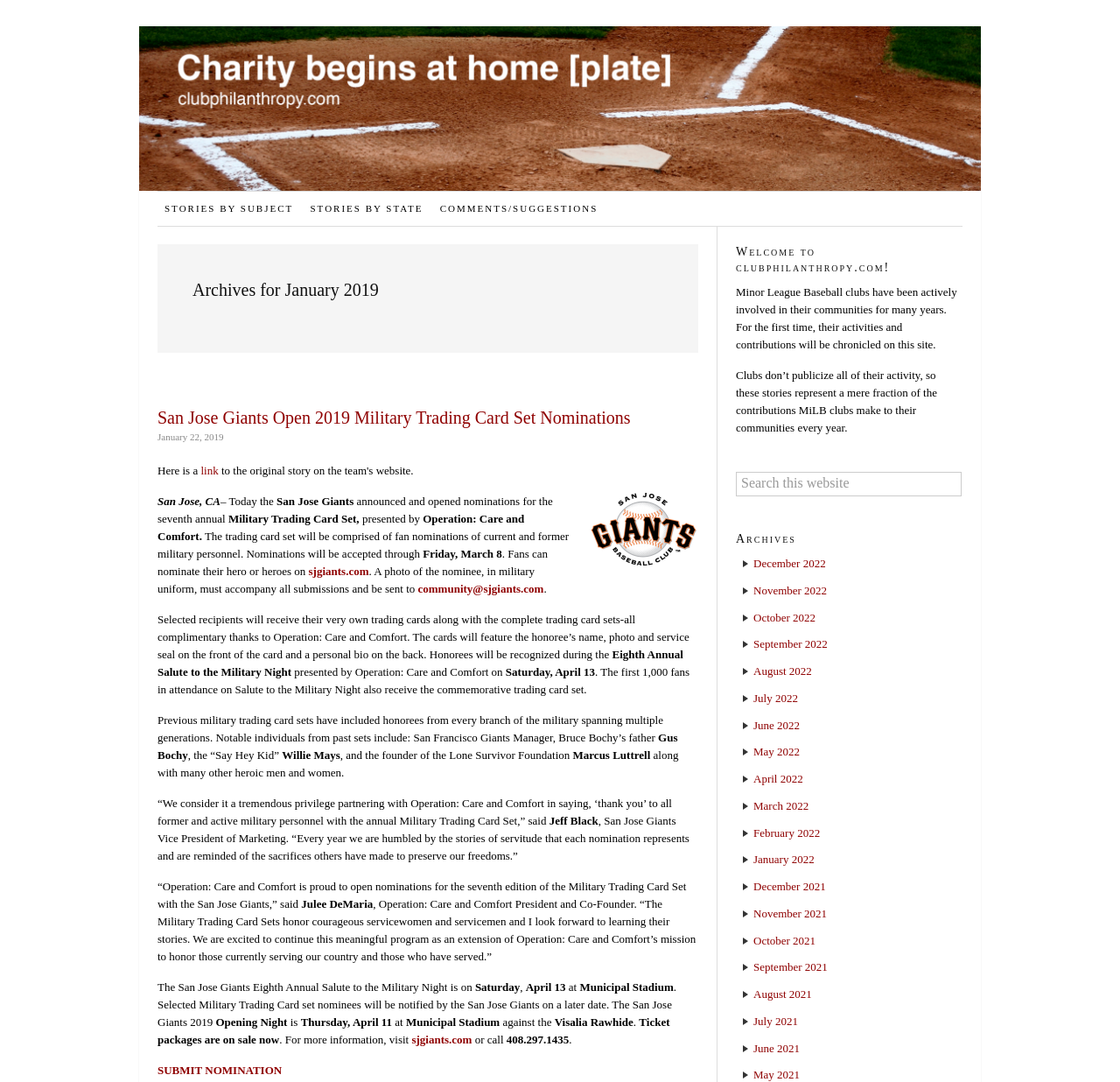Locate the bounding box coordinates of the clickable part needed for the task: "Visit sjgiants.com".

[0.275, 0.522, 0.329, 0.534]